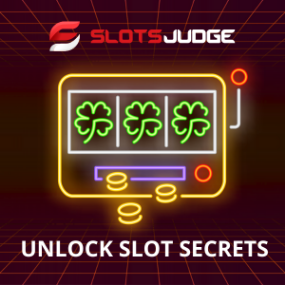Provide a single word or phrase to answer the given question: 
What is the design of the background in the image?

Retro grid